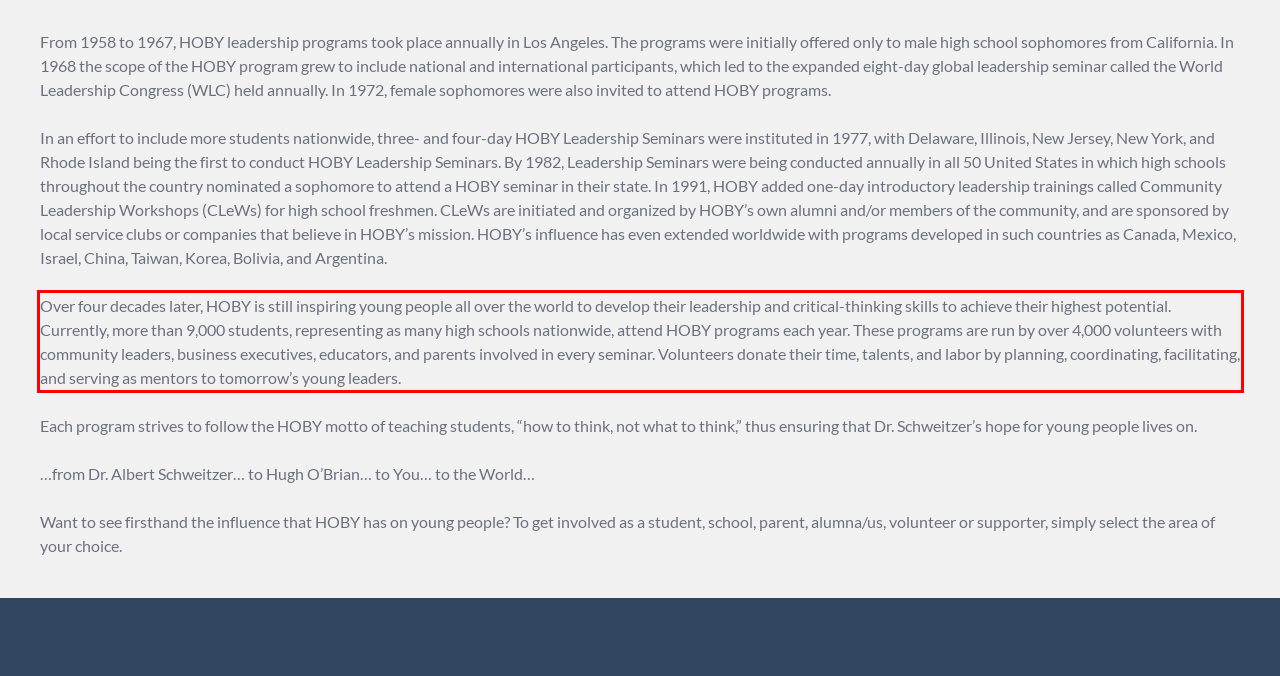Given a webpage screenshot, identify the text inside the red bounding box using OCR and extract it.

Over four decades later, HOBY is still inspiring young people all over the world to develop their leadership and critical-thinking skills to achieve their highest potential. Currently, more than 9,000 students, representing as many high schools nationwide, attend HOBY programs each year. These programs are run by over 4,000 volunteers with community leaders, business executives, educators, and parents involved in every seminar. Volunteers donate their time, talents, and labor by planning, coordinating, facilitating, and serving as mentors to tomorrow’s young leaders.